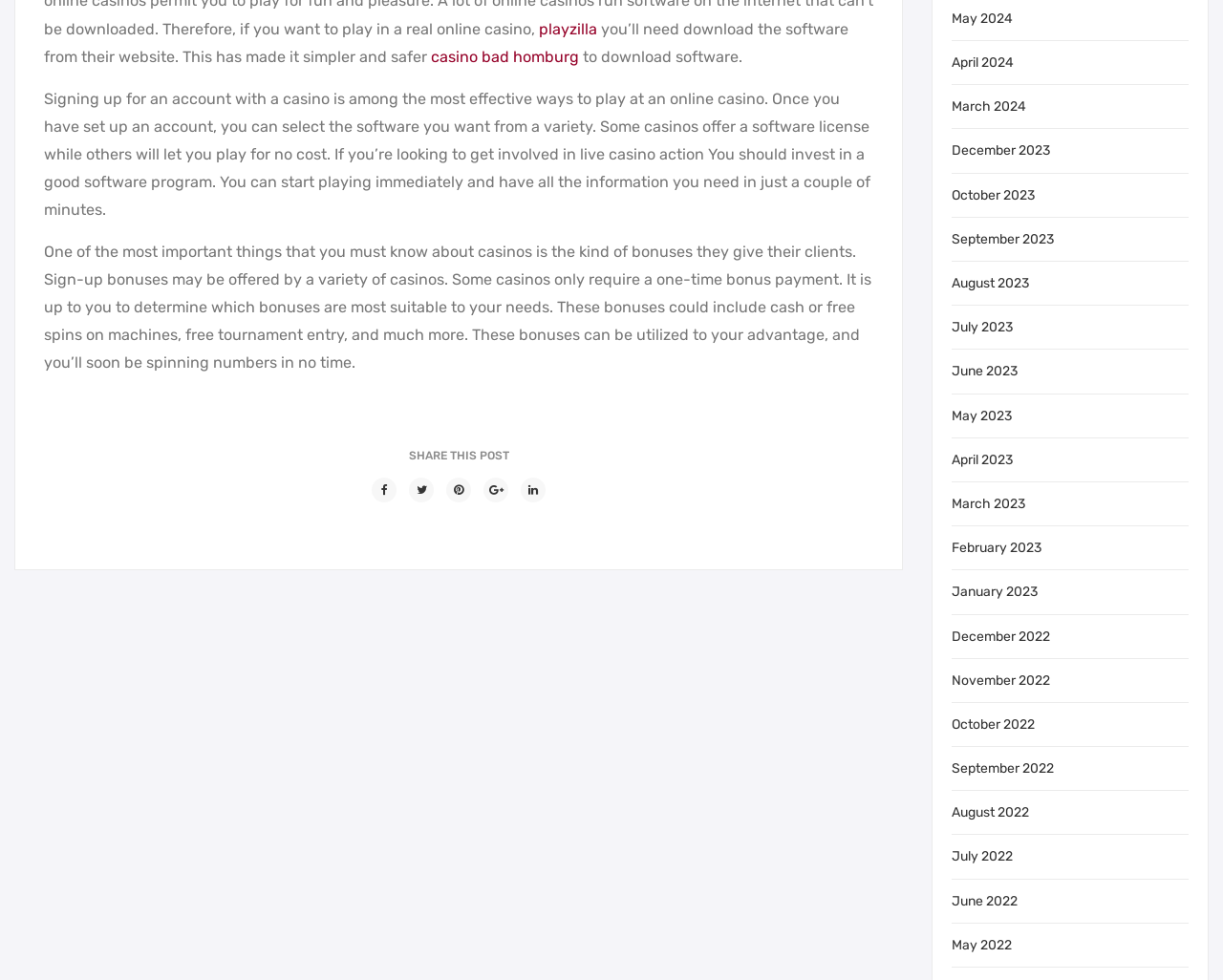Provide your answer in a single word or phrase: 
How many social media sharing options are available?

5